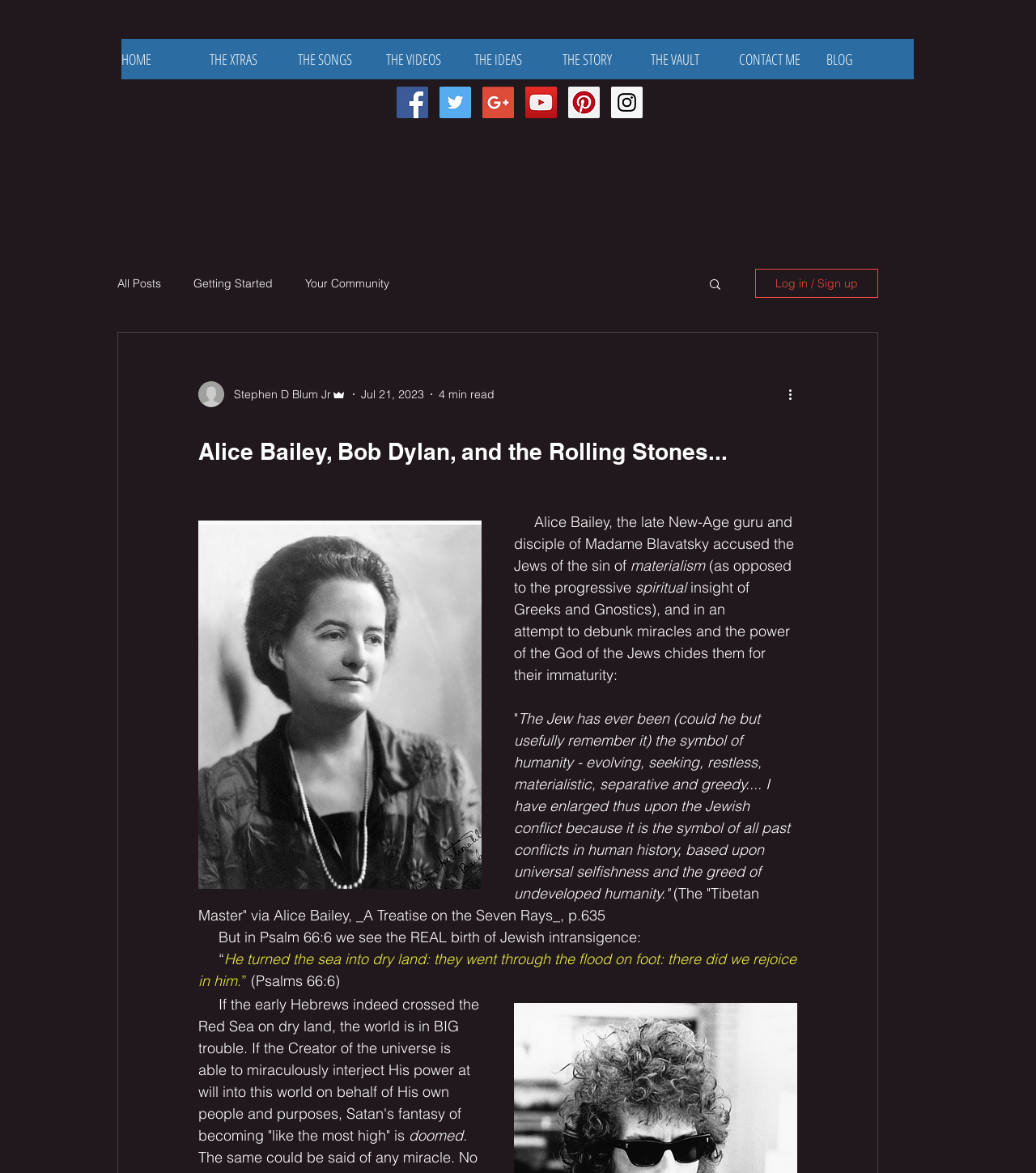Produce a meticulous description of the webpage.

This webpage appears to be a blog post or article discussing Alice Bailey, a New-Age guru, and her views on Judaism. At the top of the page, there is a navigation menu with links to various sections of the website, including "HOME", "THE XTRAS", "THE SONGS", "THE VIDEOS", "THE IDEAS", "THE STORY", "THE VAULT", "CONTACT ME", and "BLOG". Below this menu, there is a social bar with links to the website's social media profiles on Facebook, Twitter, Google+, YouTube, Pinterest, and Instagram.

On the left side of the page, there is a secondary navigation menu with links to "All Posts", "Getting Started", and "Your Community". Below this menu, there is a search button and a login/sign up button.

The main content of the page is a lengthy article discussing Alice Bailey's views on Judaism, with quotes from her book "A Treatise on the Seven Rays" and references to Psalm 66:6. The article appears to be critical of Bailey's views, suggesting that they are anti-Semitic.

The article is divided into several paragraphs, with headings and subheadings. There are no images in the main content area, but there is a writer's picture and an image of a person (likely Stephen D Blum Jr) in the login/sign up section.